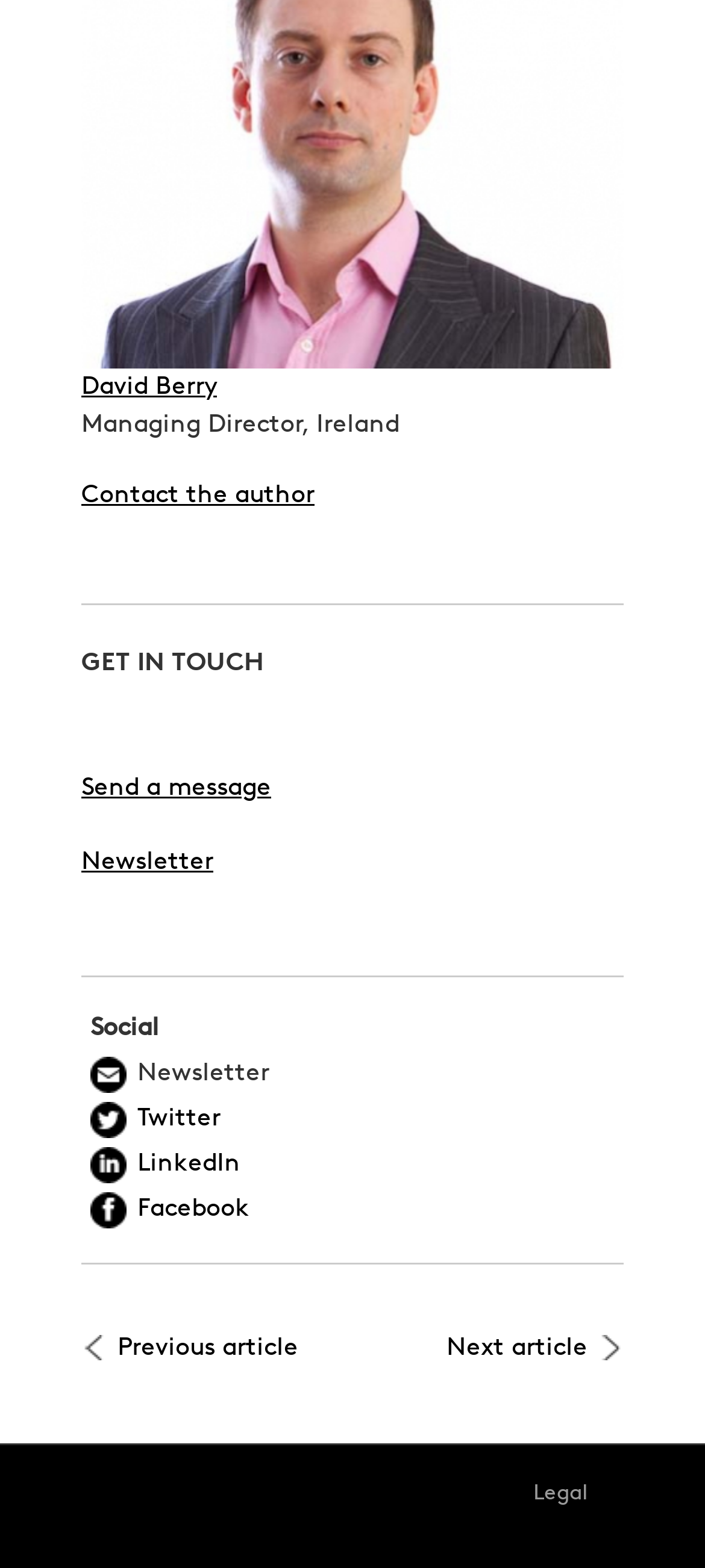Find the bounding box of the element with the following description: "Facebook". The coordinates must be four float numbers between 0 and 1, formatted as [left, top, right, bottom].

[0.115, 0.76, 0.885, 0.783]